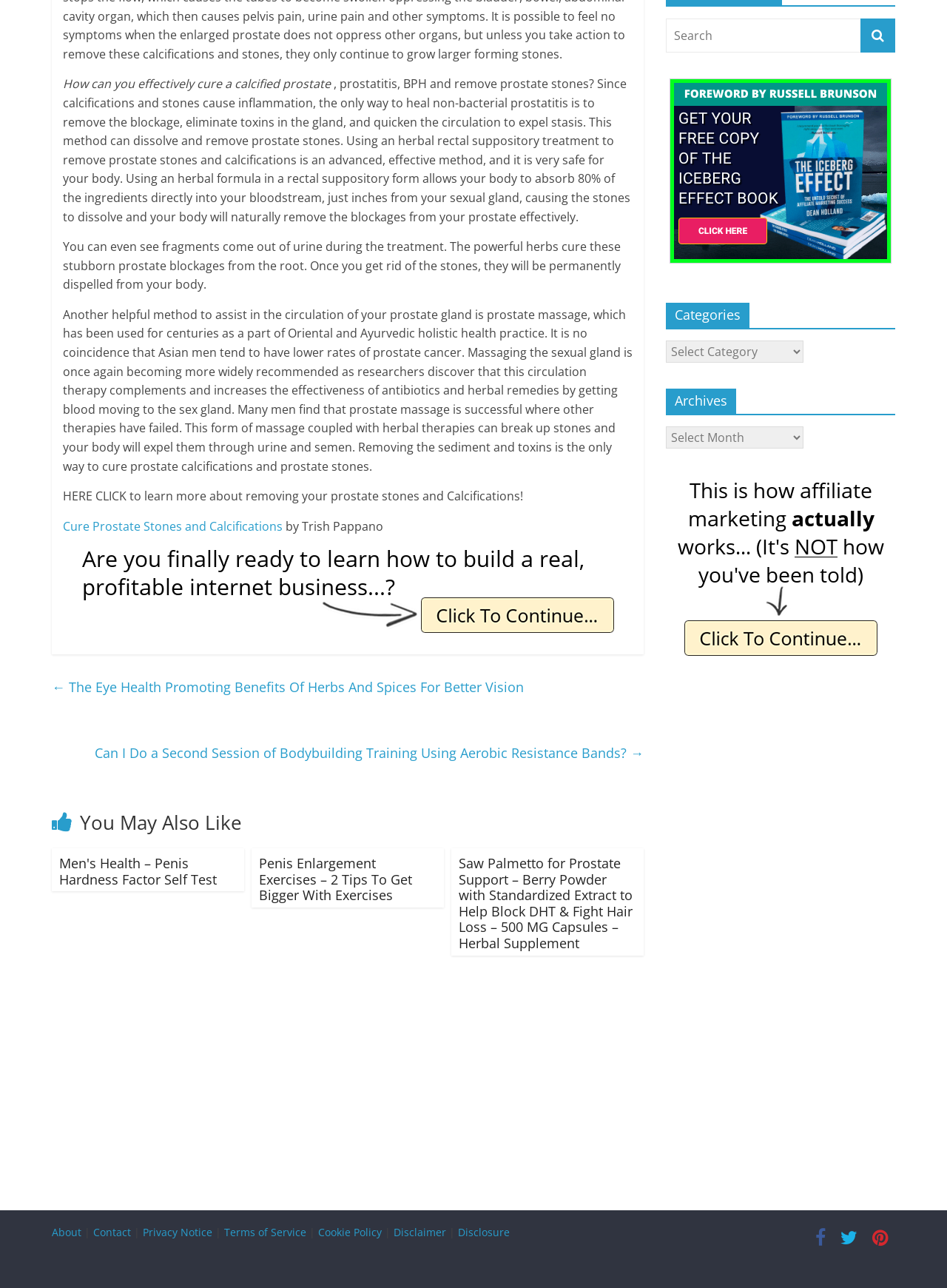Please determine the bounding box coordinates of the clickable area required to carry out the following instruction: "Click to learn more about removing prostate stones and calcifications". The coordinates must be four float numbers between 0 and 1, represented as [left, top, right, bottom].

[0.066, 0.379, 0.552, 0.392]